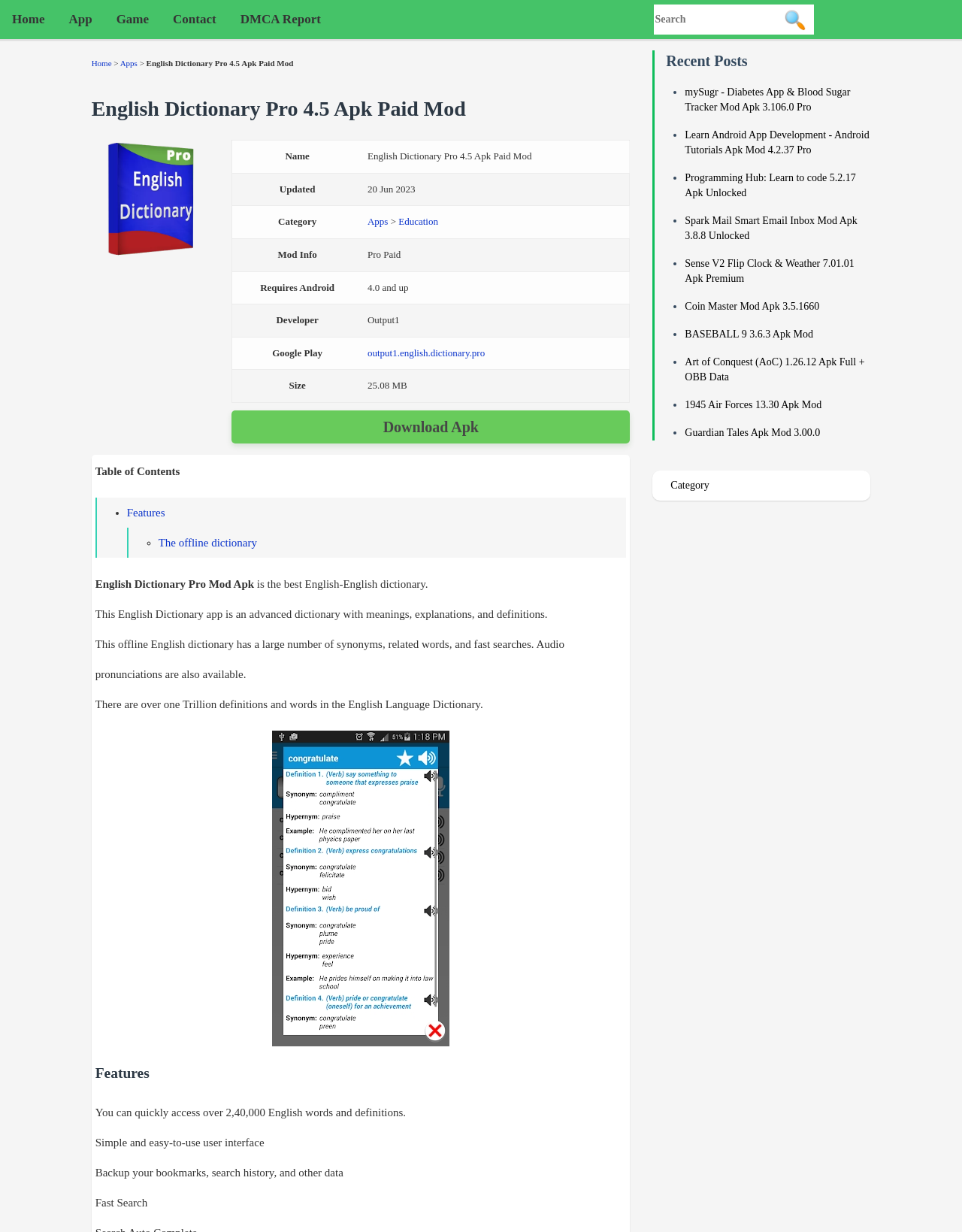Based on the image, provide a detailed and complete answer to the question: 
What is the updated date of the English Dictionary Pro Apk?

The updated date of the English Dictionary Pro Apk can be found in the table row with the rowheader 'Updated'.